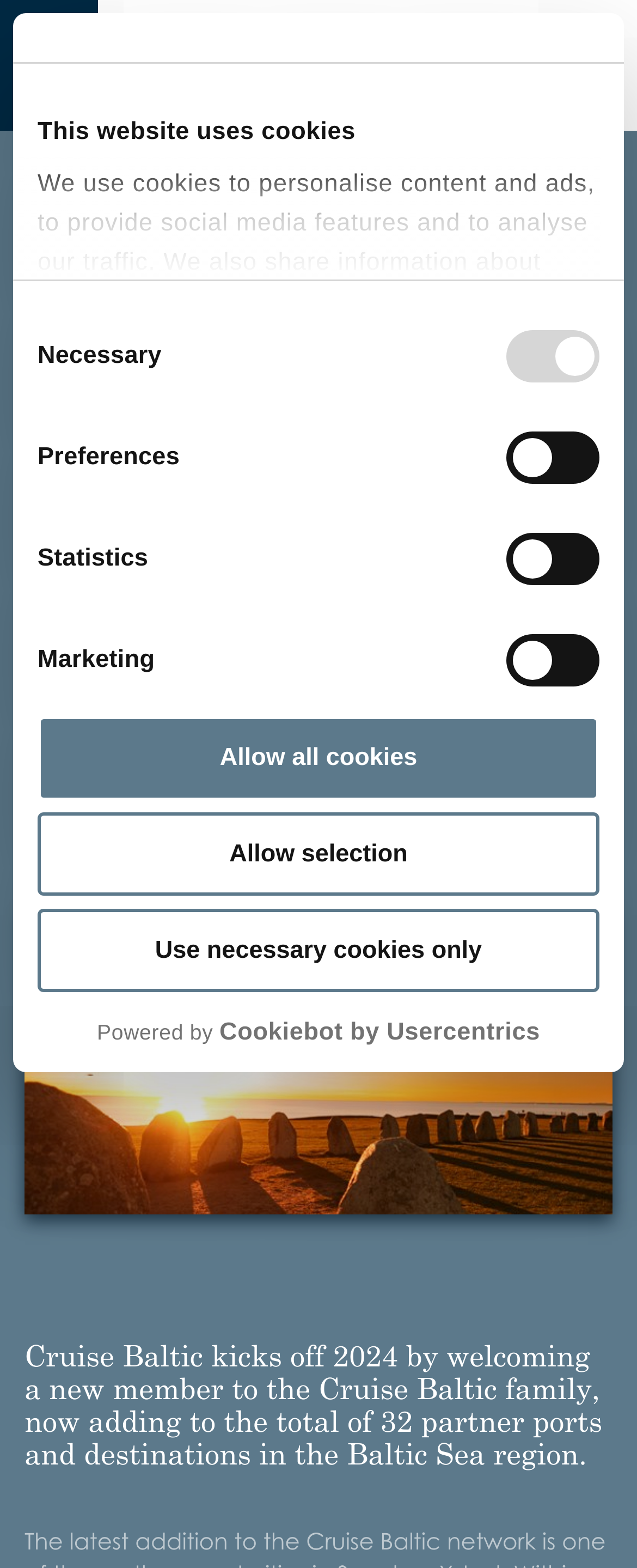What is the text on the top-right corner of the webpage?
Give a one-word or short phrase answer based on the image.

DESTINATIONS